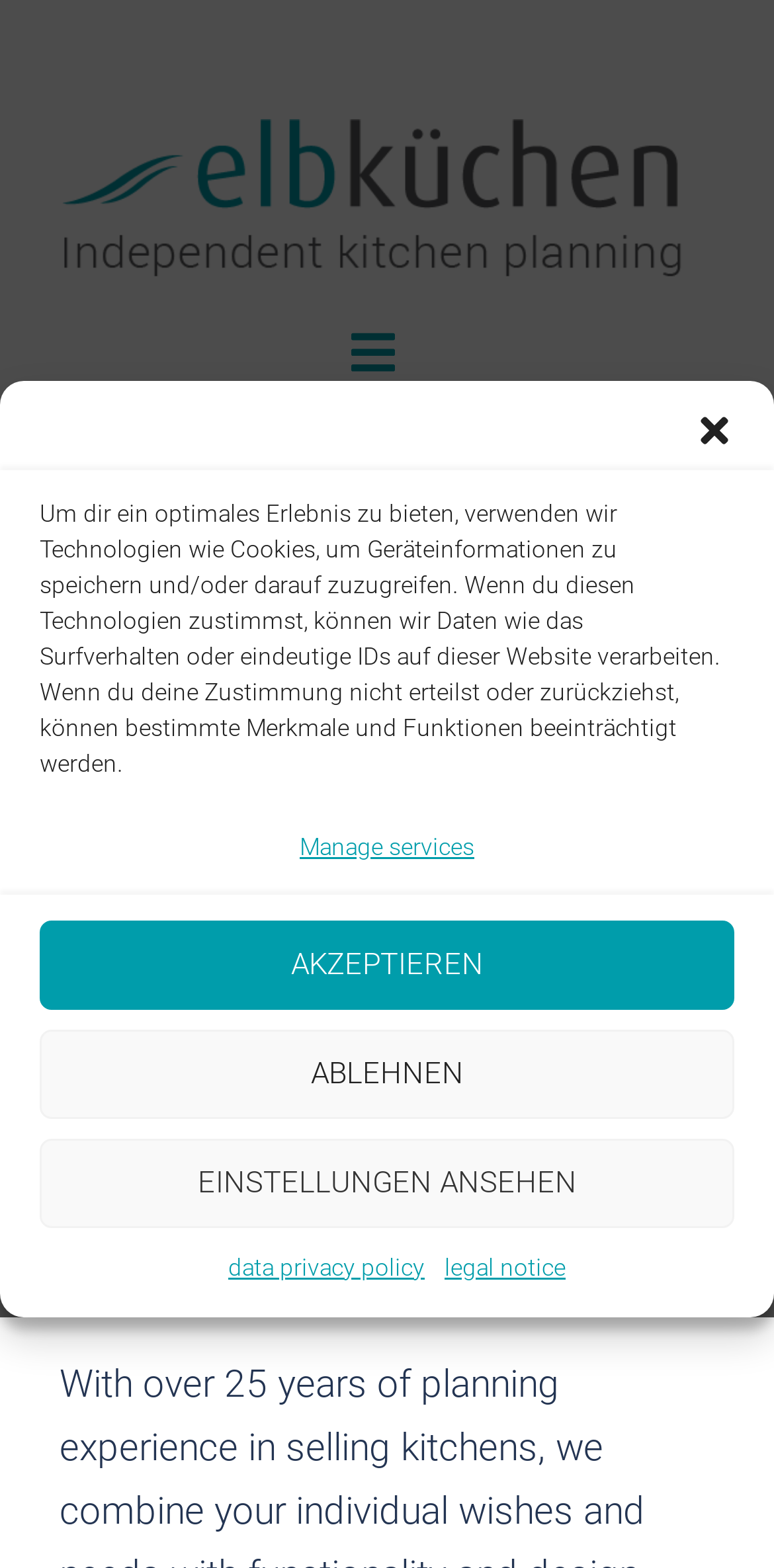Find the bounding box coordinates of the element's region that should be clicked in order to follow the given instruction: "visit the elbküchen homepage". The coordinates should consist of four float numbers between 0 and 1, i.e., [left, top, right, bottom].

[0.077, 0.085, 0.885, 0.114]